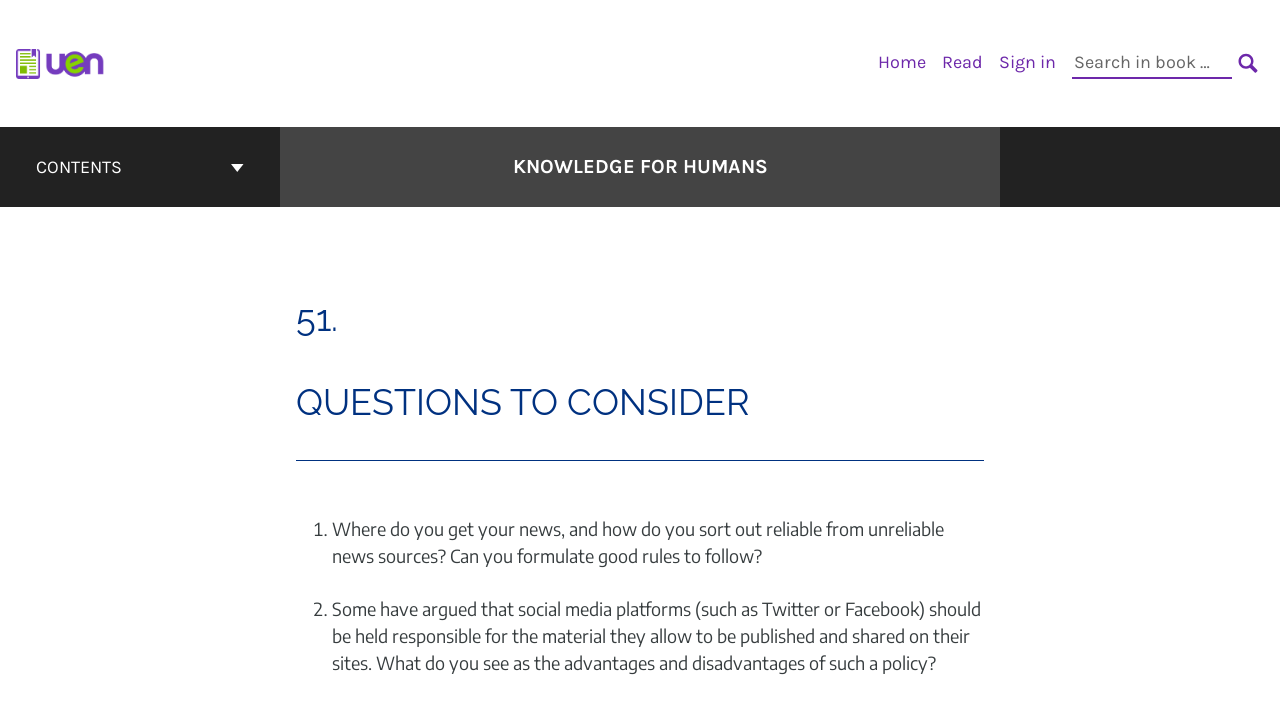Could you identify the text that serves as the heading for this webpage?

KNOWLEDGE FOR HUMANS